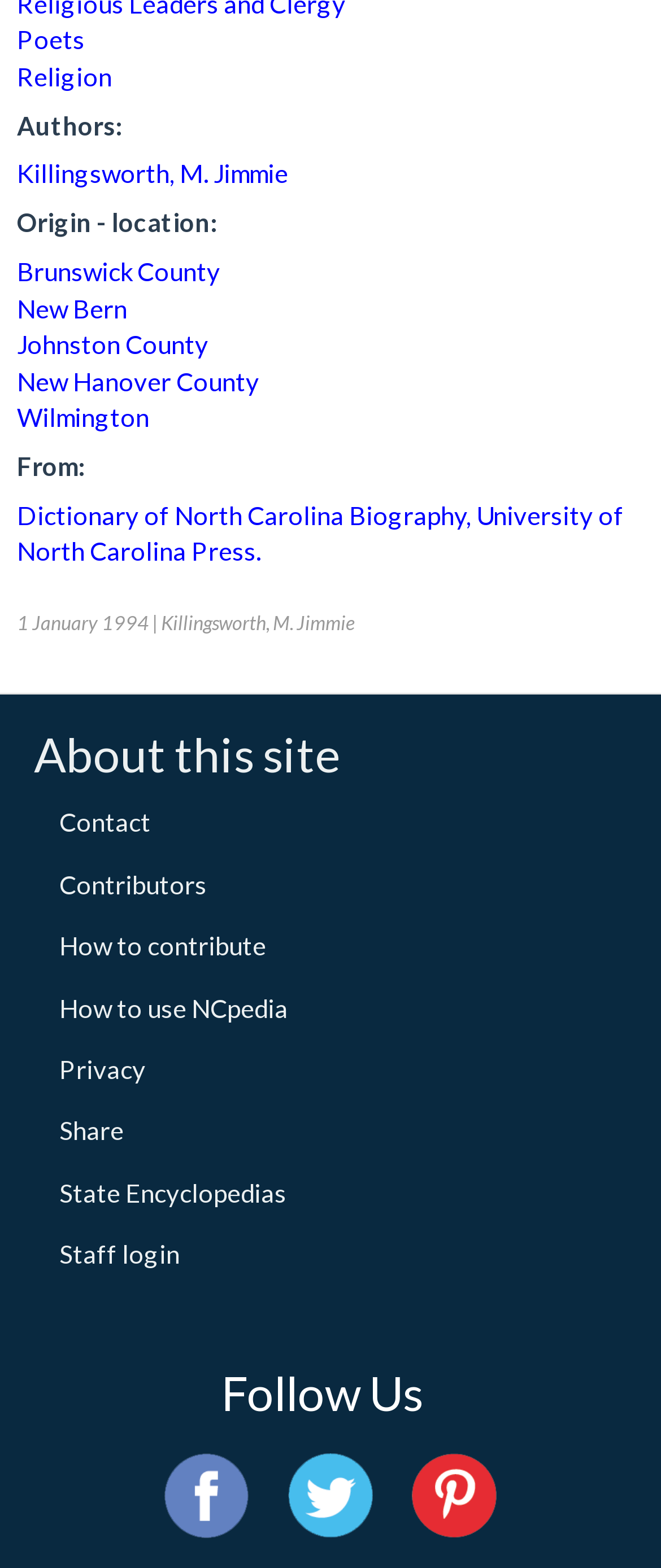How many links are there under 'About this site'?
Look at the image and answer the question using a single word or phrase.

6